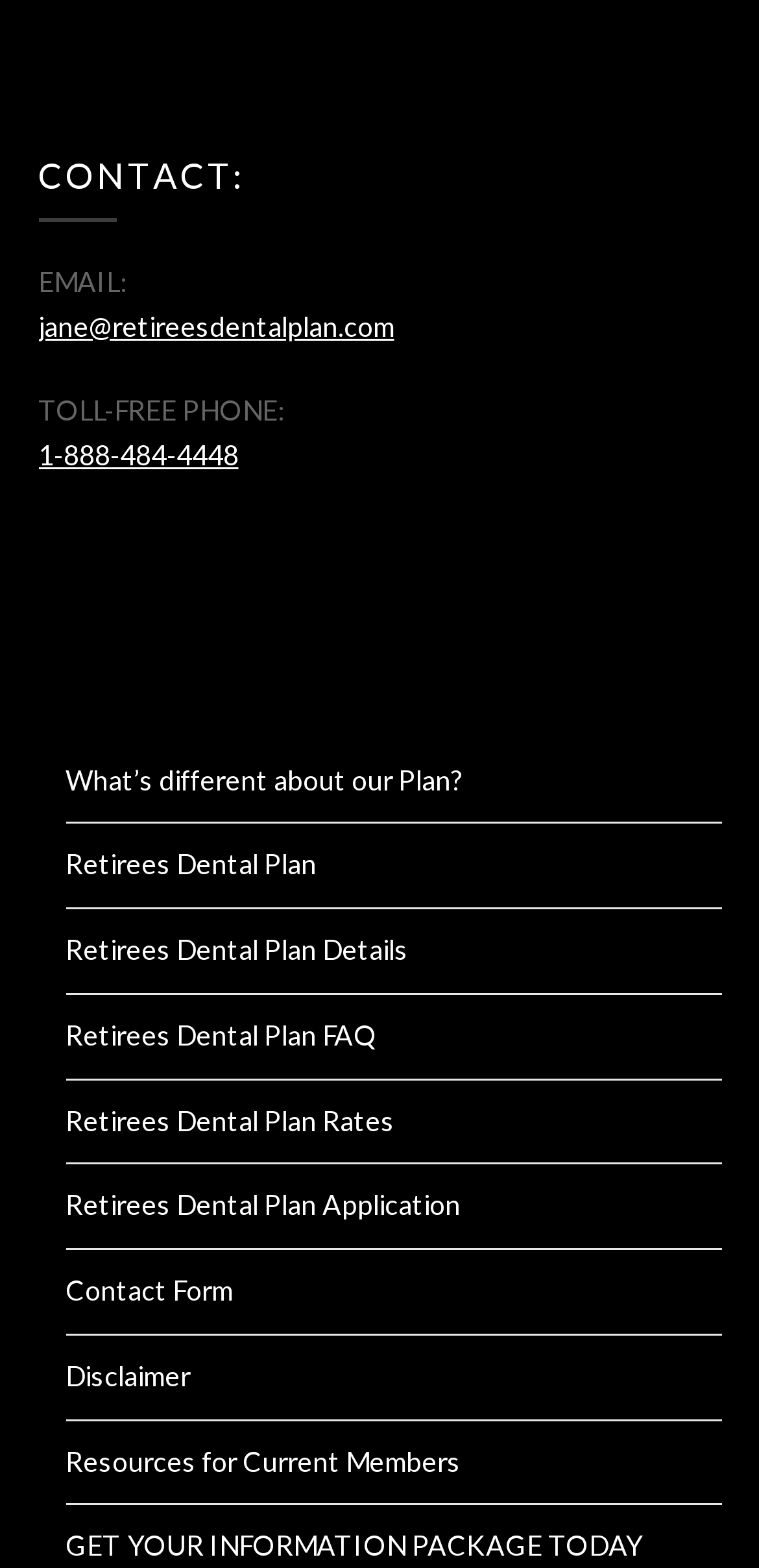Find the bounding box coordinates of the UI element according to this description: "1-888-484-4448".

[0.05, 0.279, 0.314, 0.301]